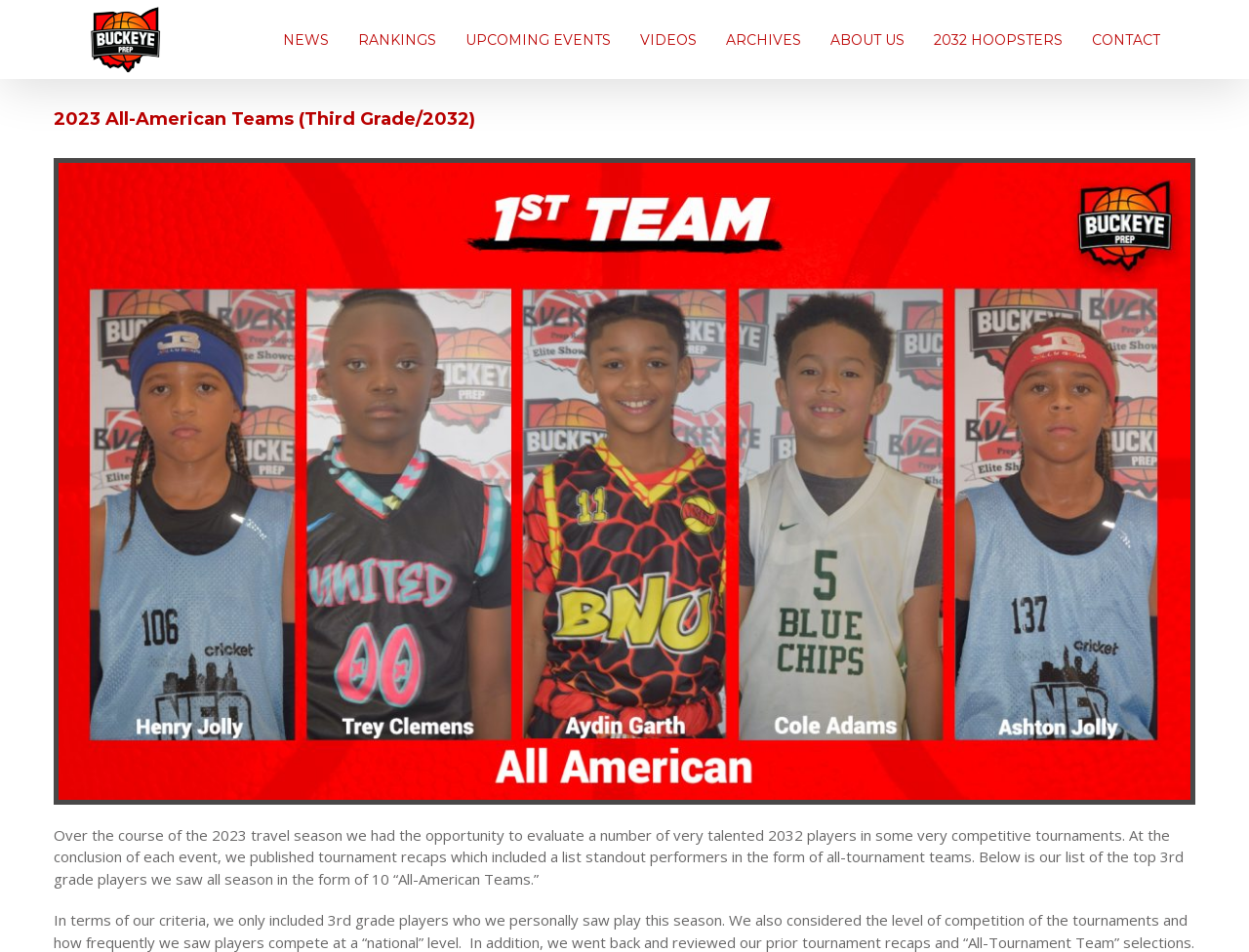What is the grade level of the players mentioned on the page?
Respond to the question with a single word or phrase according to the image.

Third grade